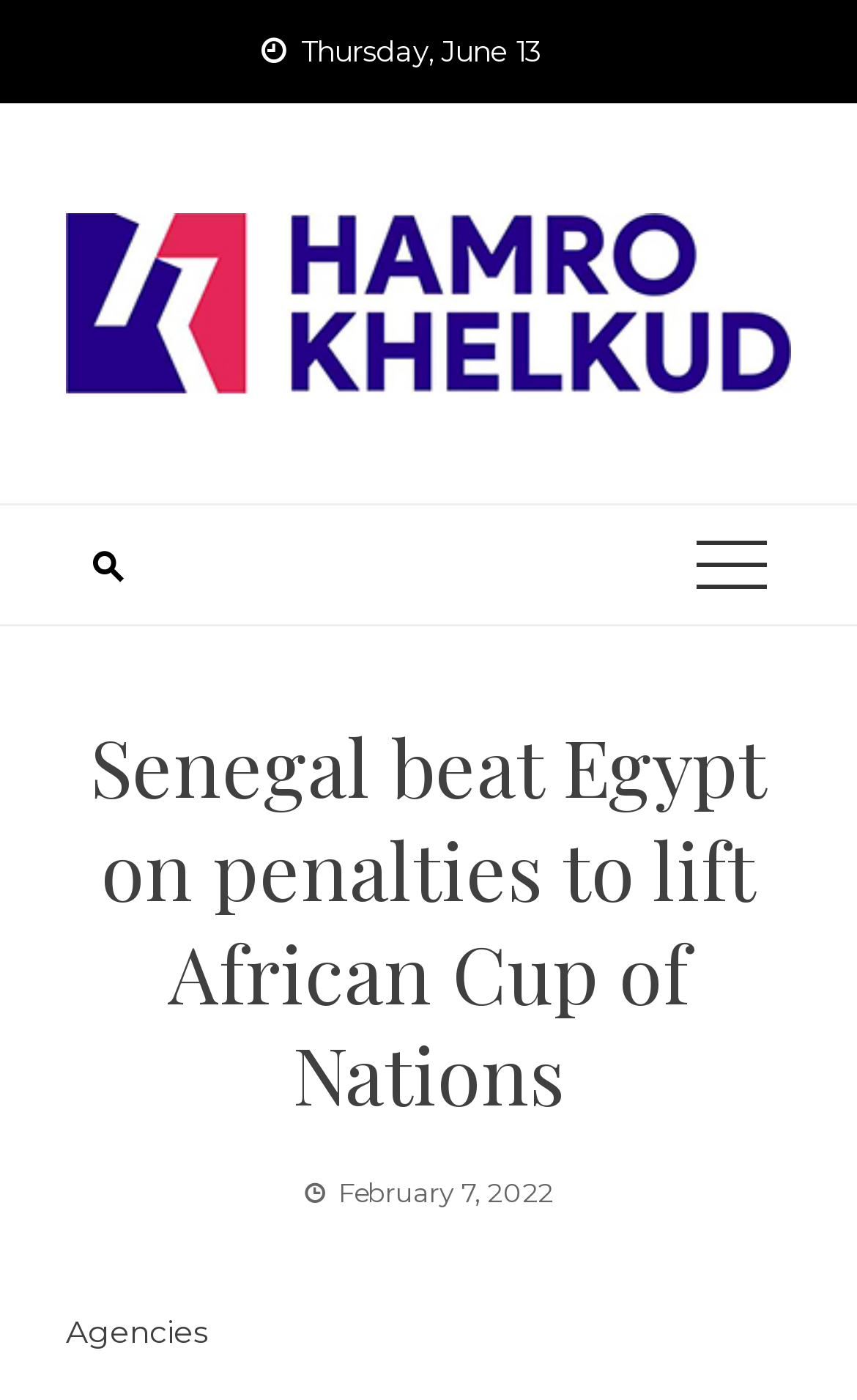Give a full account of the webpage's elements and their arrangement.

The webpage appears to be a news article about Senegal winning the Africa Cup of Nations title. At the top, there is a date "Thursday, June 13" positioned slightly above the center of the page. Below the date, there are two links, one on the left and one on the right, taking up most of the width of the page. 

The main heading "Senegal beat Egypt on penalties to lift African Cup of Nations" is prominently displayed in the middle of the page, spanning from the left to the right edge. 

Towards the bottom of the page, there is a time element with the text "February 7, 2022" positioned slightly above the bottom edge. Below this, there is a byline "Agencies" located near the left edge of the page.